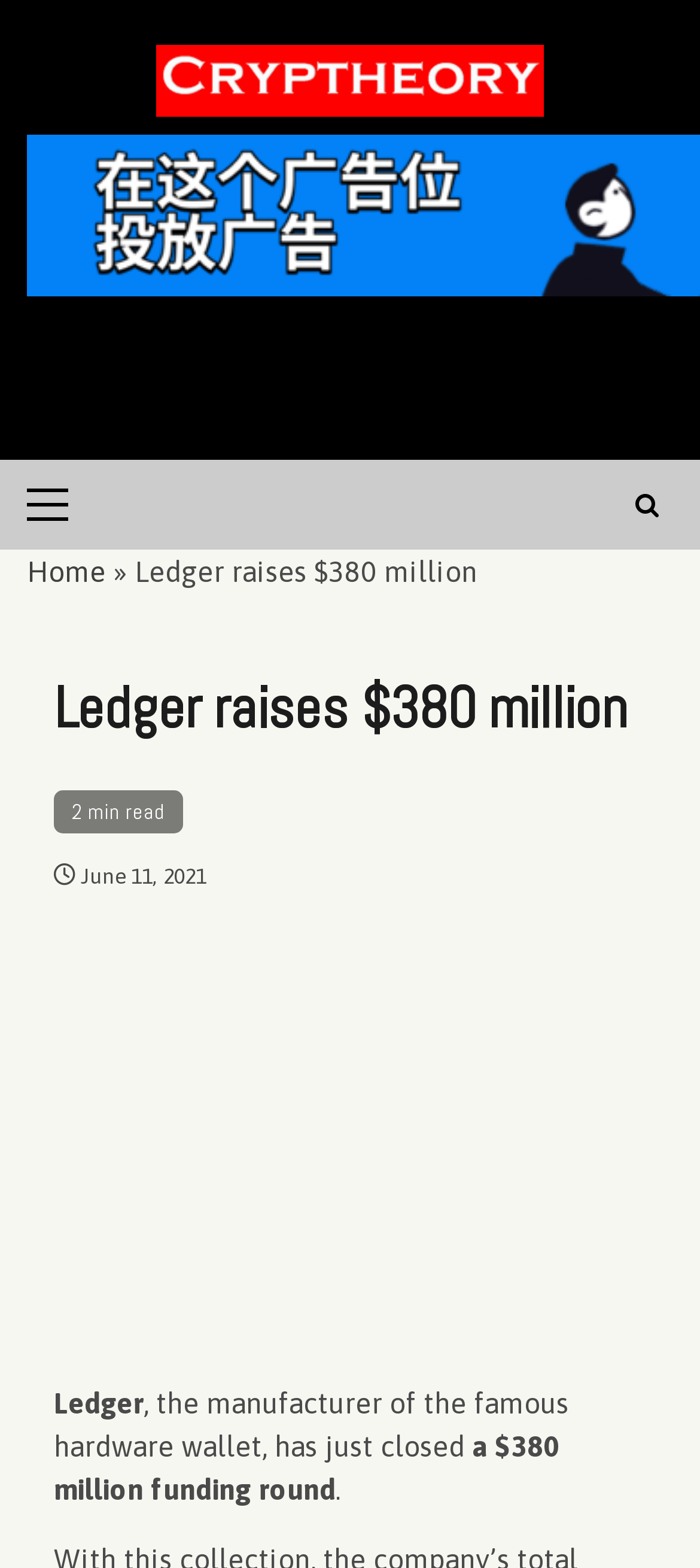Determine the bounding box coordinates of the region to click in order to accomplish the following instruction: "Click on the Ledger raises $380 million heading". Provide the coordinates as four float numbers between 0 and 1, specifically [left, top, right, bottom].

[0.077, 0.424, 0.923, 0.479]